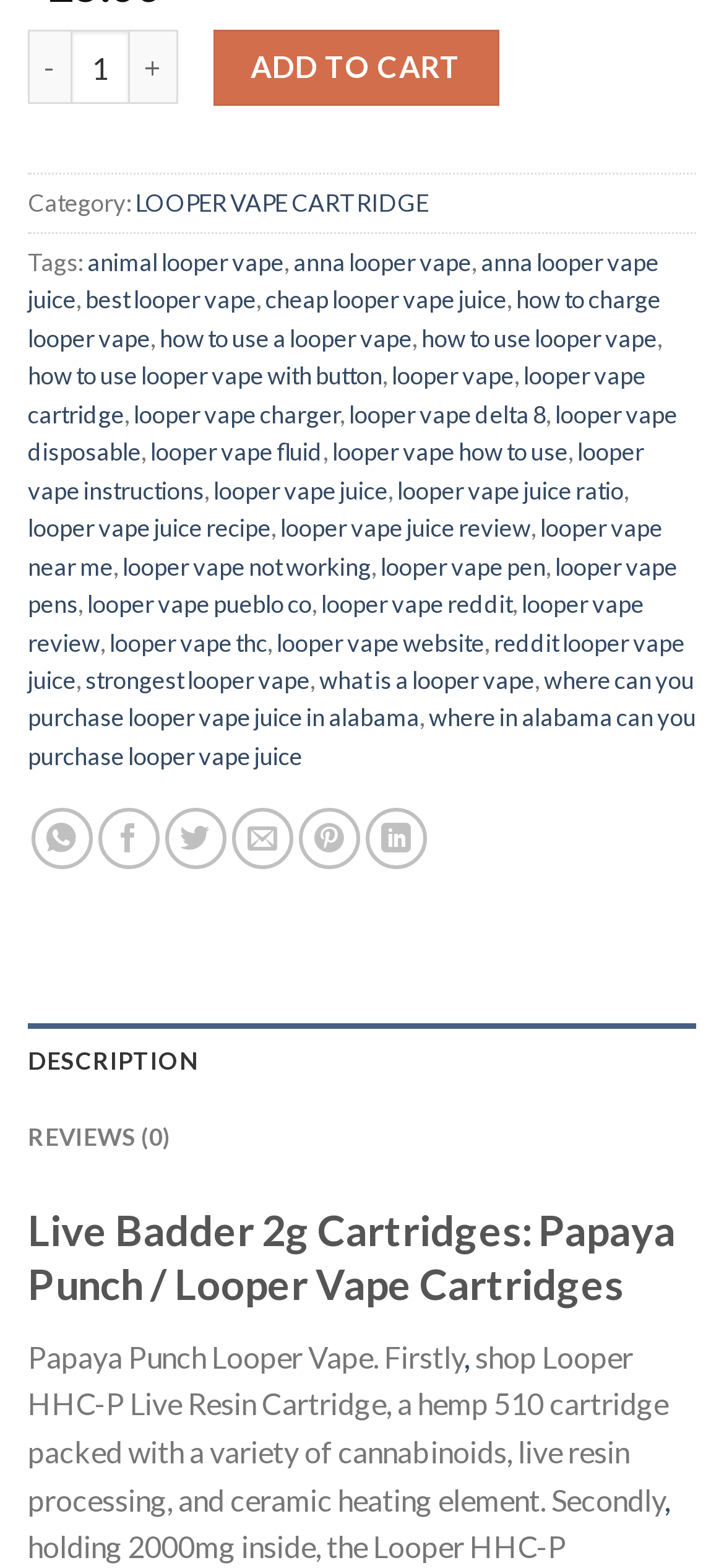How many tabs are there?
Give a comprehensive and detailed explanation for the question.

I counted the number of tab elements in the tablist with the orientation 'horizontal' and found that there are two tabs: 'DESCRIPTION' and 'REVIEWS (0)'.